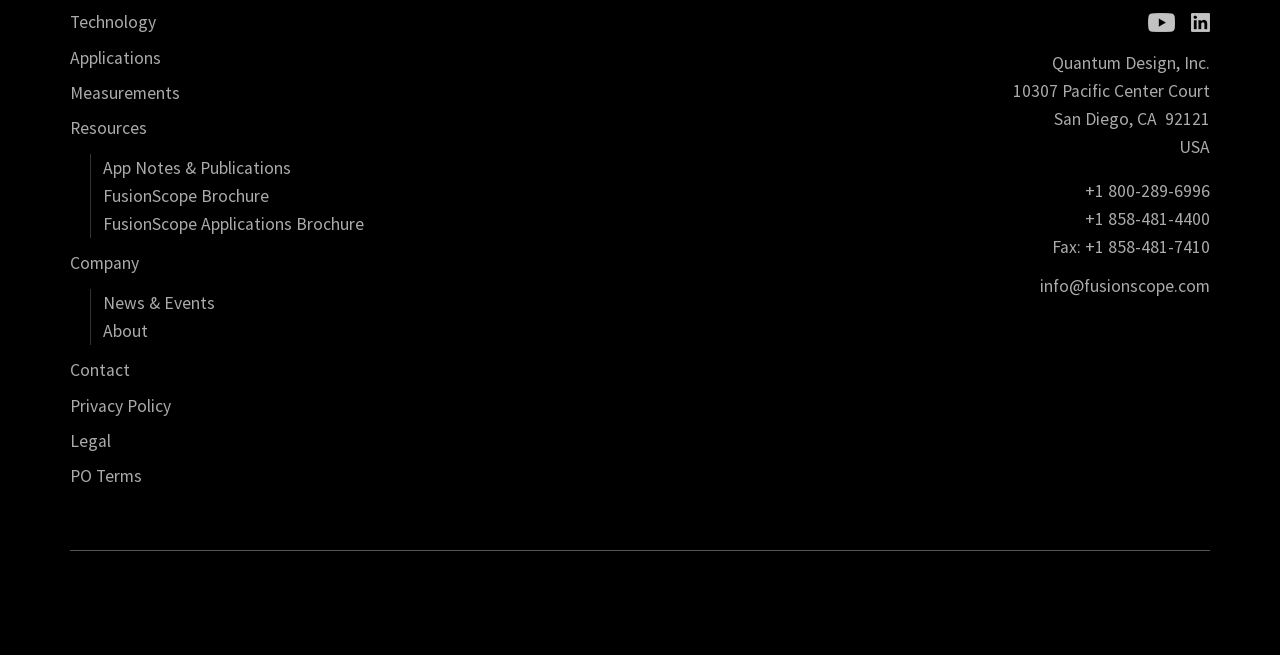What is the address of the company?
Can you give a detailed and elaborate answer to the question?

The address of the company can be found at the bottom right corner of the webpage, where it is written in a series of static text elements as '10307 Pacific Center Court', 'San Diego, CA 92121', and 'USA'.